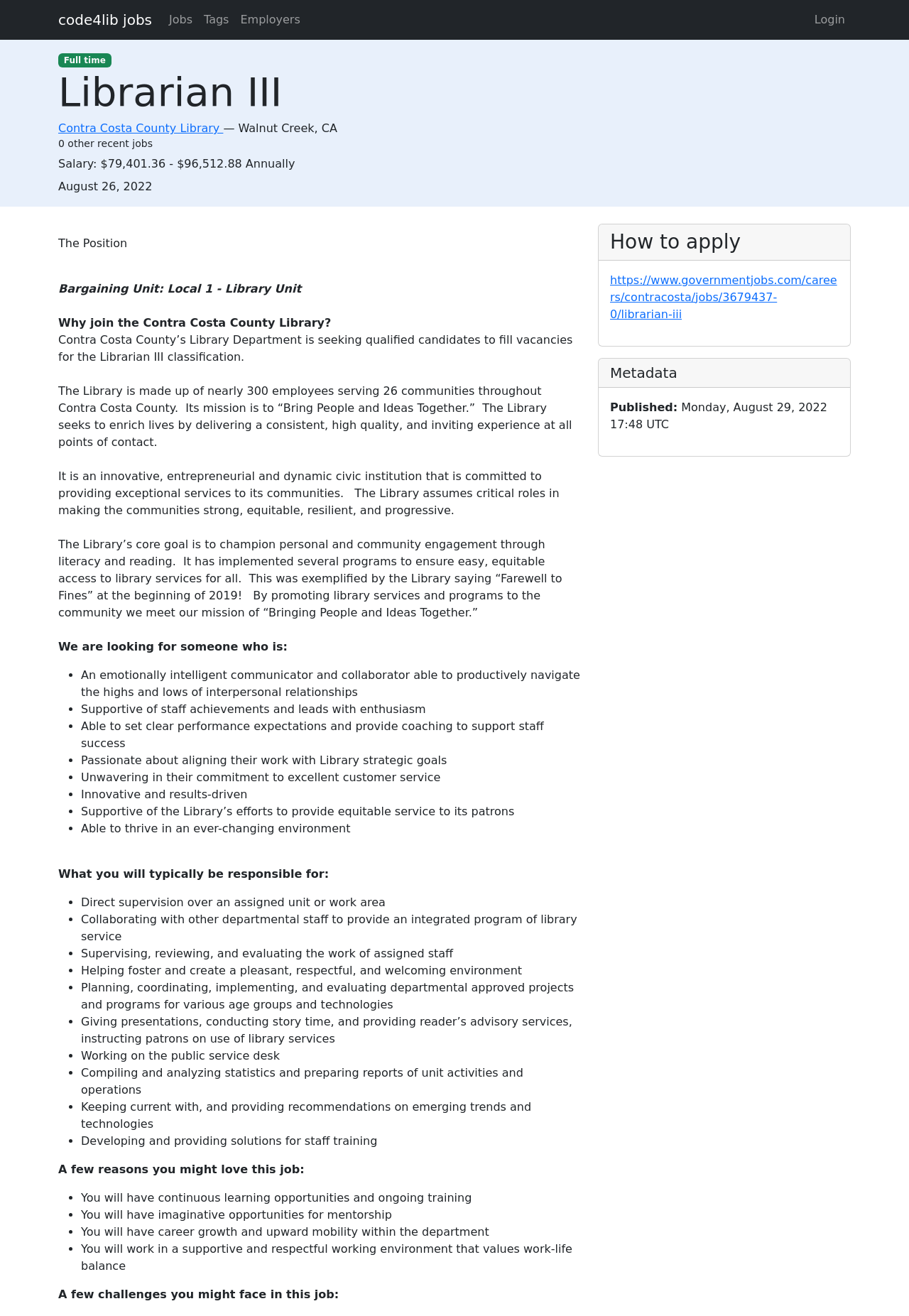Reply to the question with a brief word or phrase: What is the location of the job?

Walnut Creek, CA